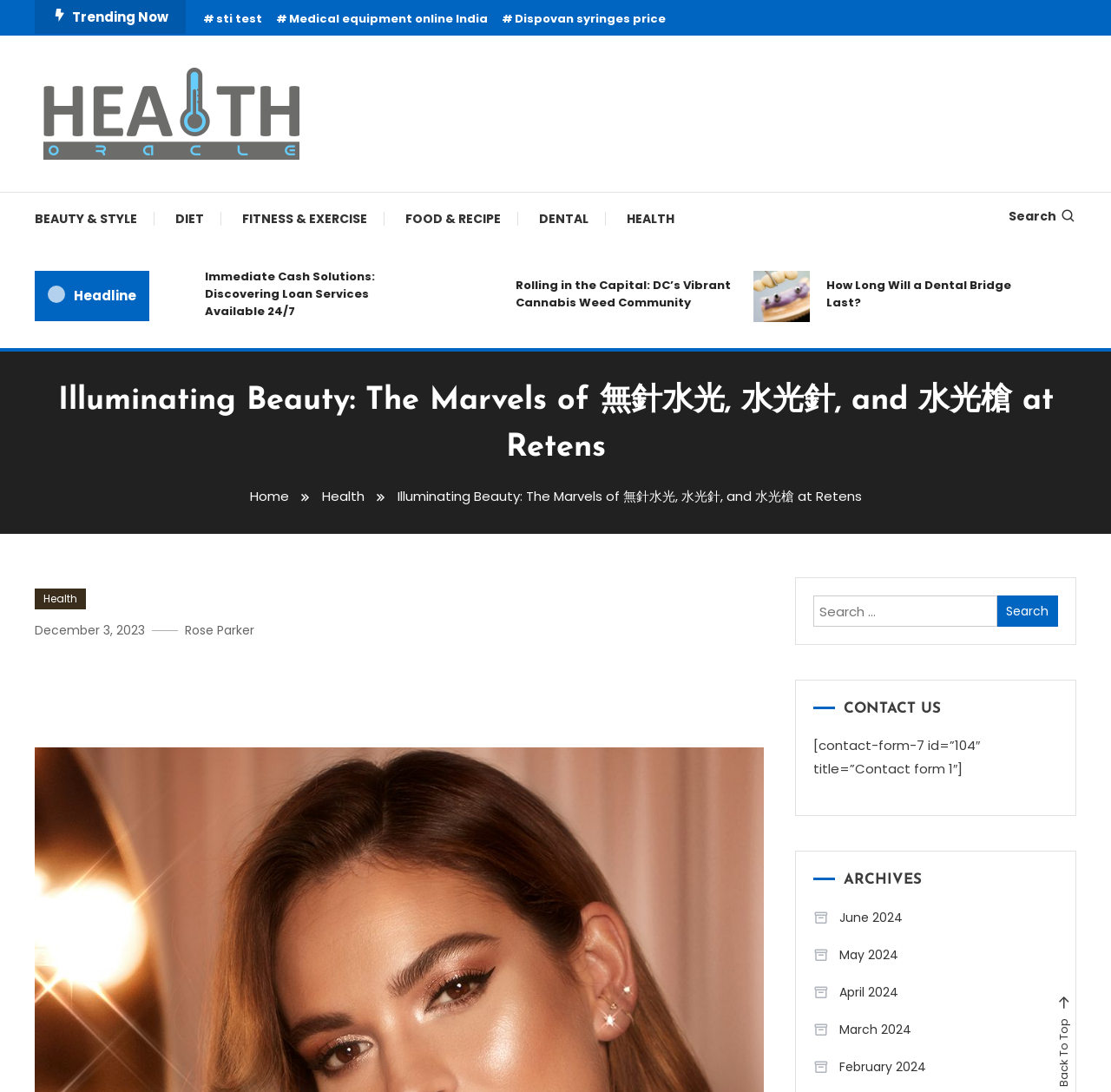Please locate the bounding box coordinates of the element's region that needs to be clicked to follow the instruction: "Explore the archives". The bounding box coordinates should be provided as four float numbers between 0 and 1, i.e., [left, top, right, bottom].

[0.732, 0.796, 0.952, 0.816]